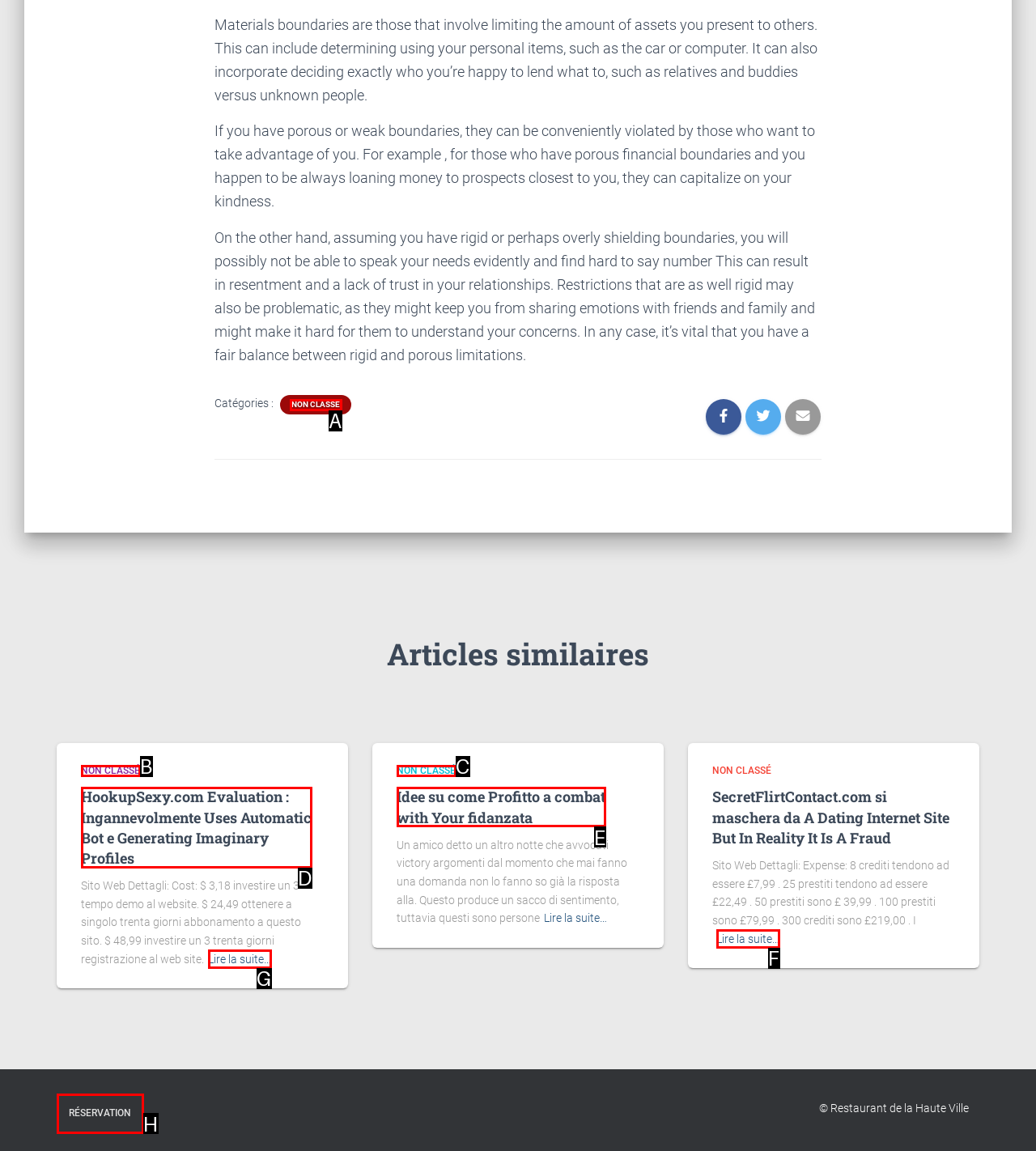Identify which option matches the following description: Réservation
Answer by giving the letter of the correct option directly.

H